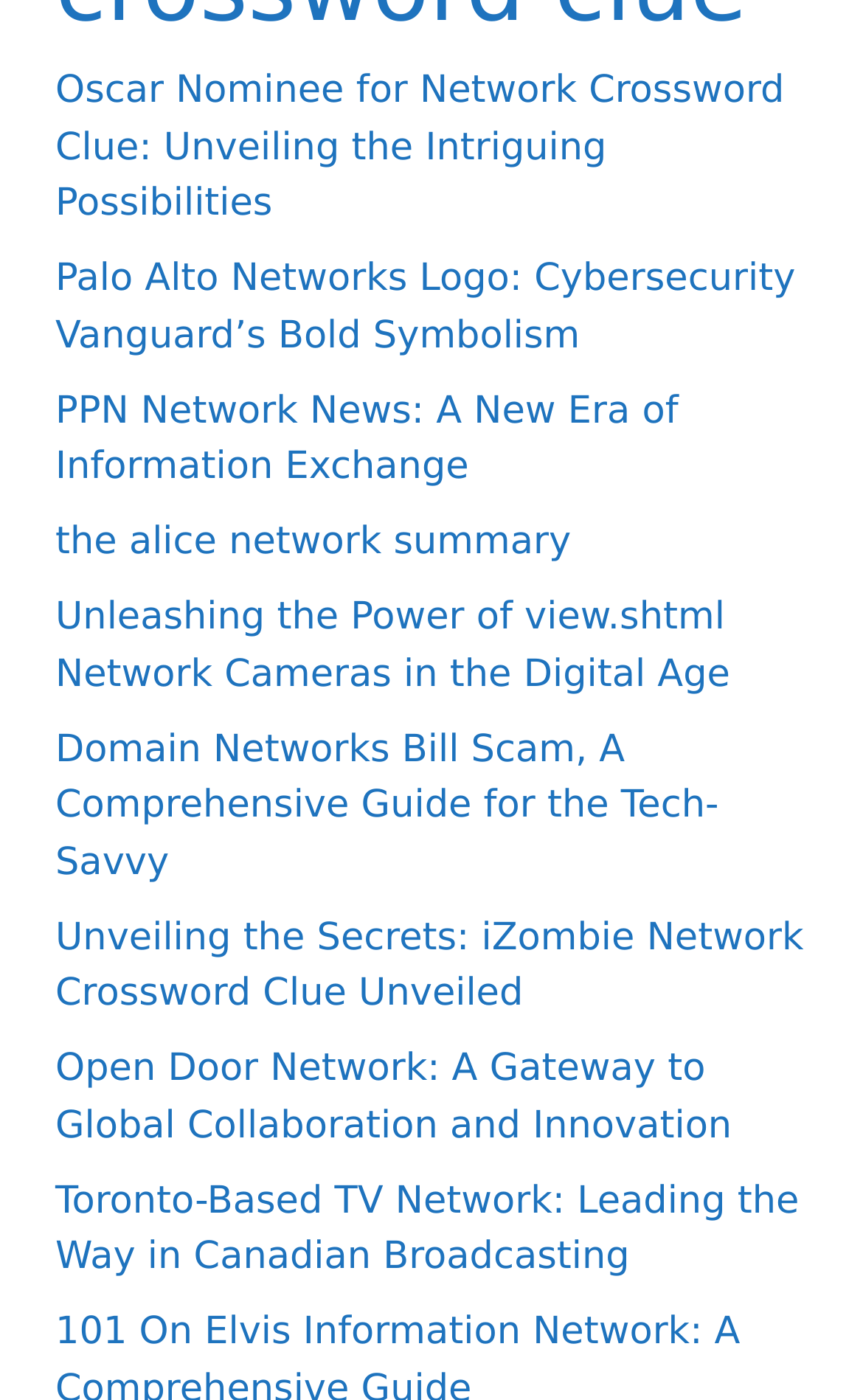What is the topic of the first link? Refer to the image and provide a one-word or short phrase answer.

Oscar Nominee